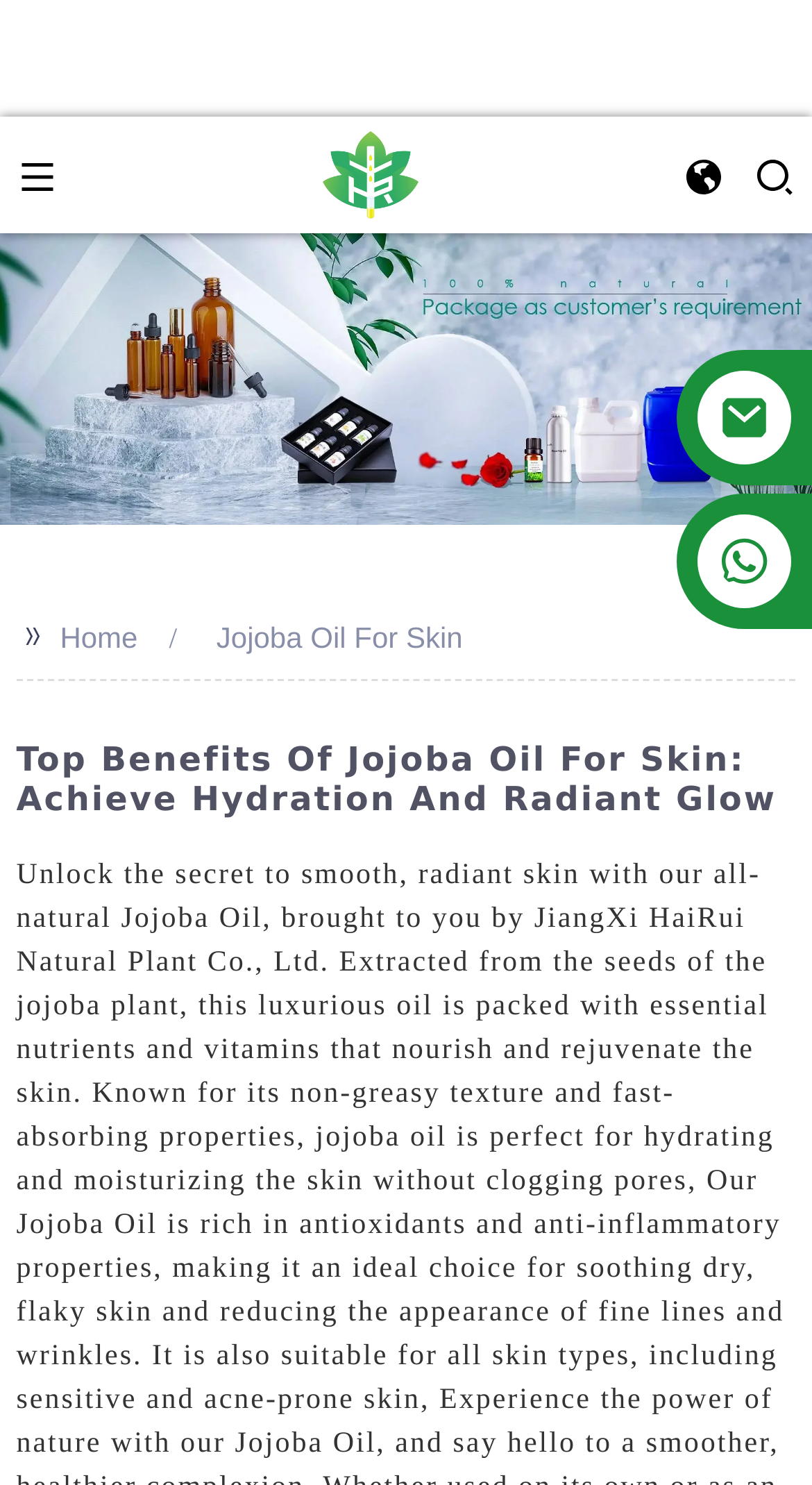Utilize the information from the image to answer the question in detail:
What is the contact email?

The contact email can be found in the link element with the text 'wangxin@jxhairui.com' which is likely the email address for contacting the company.